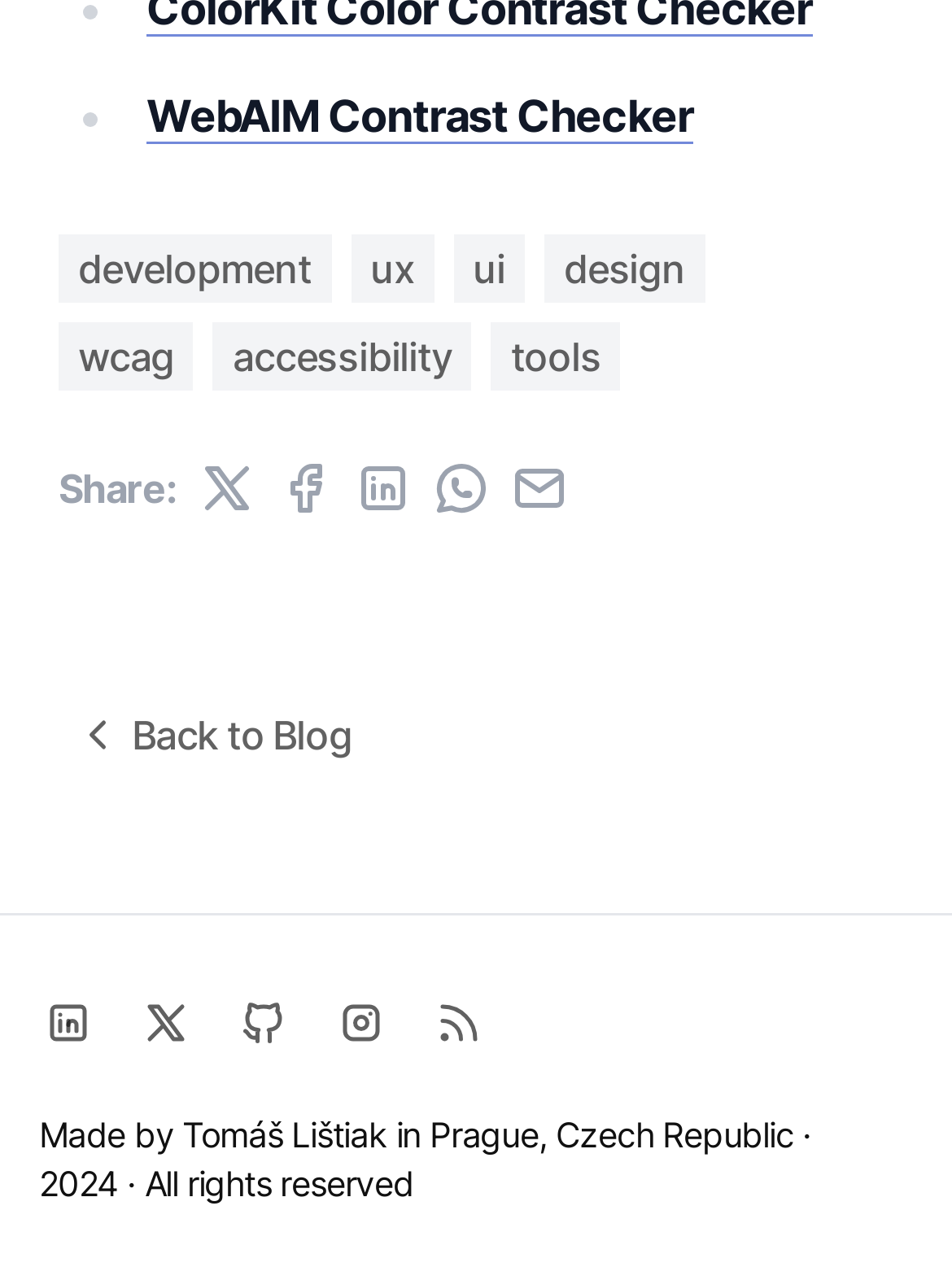Please find the bounding box for the following UI element description. Provide the coordinates in (top-left x, top-left y, bottom-right x, bottom-right y) format, with values between 0 and 1: WebAIM Contrast Checker

[0.154, 0.072, 0.728, 0.114]